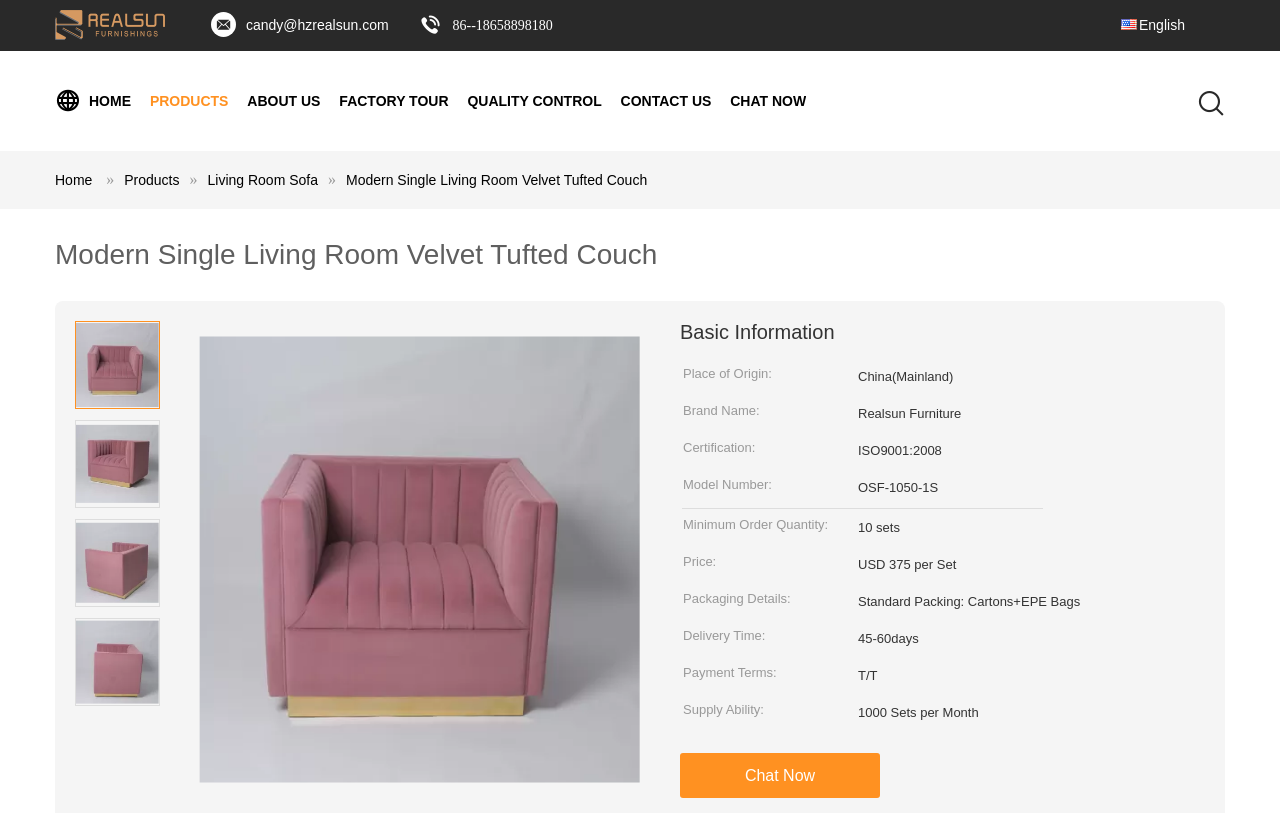Using the provided element description, identify the bounding box coordinates as (top-left x, top-left y, bottom-right x, bottom-right y). Ensure all values are between 0 and 1. Description: input value="1" aria-label="Quantity" value="1"

None